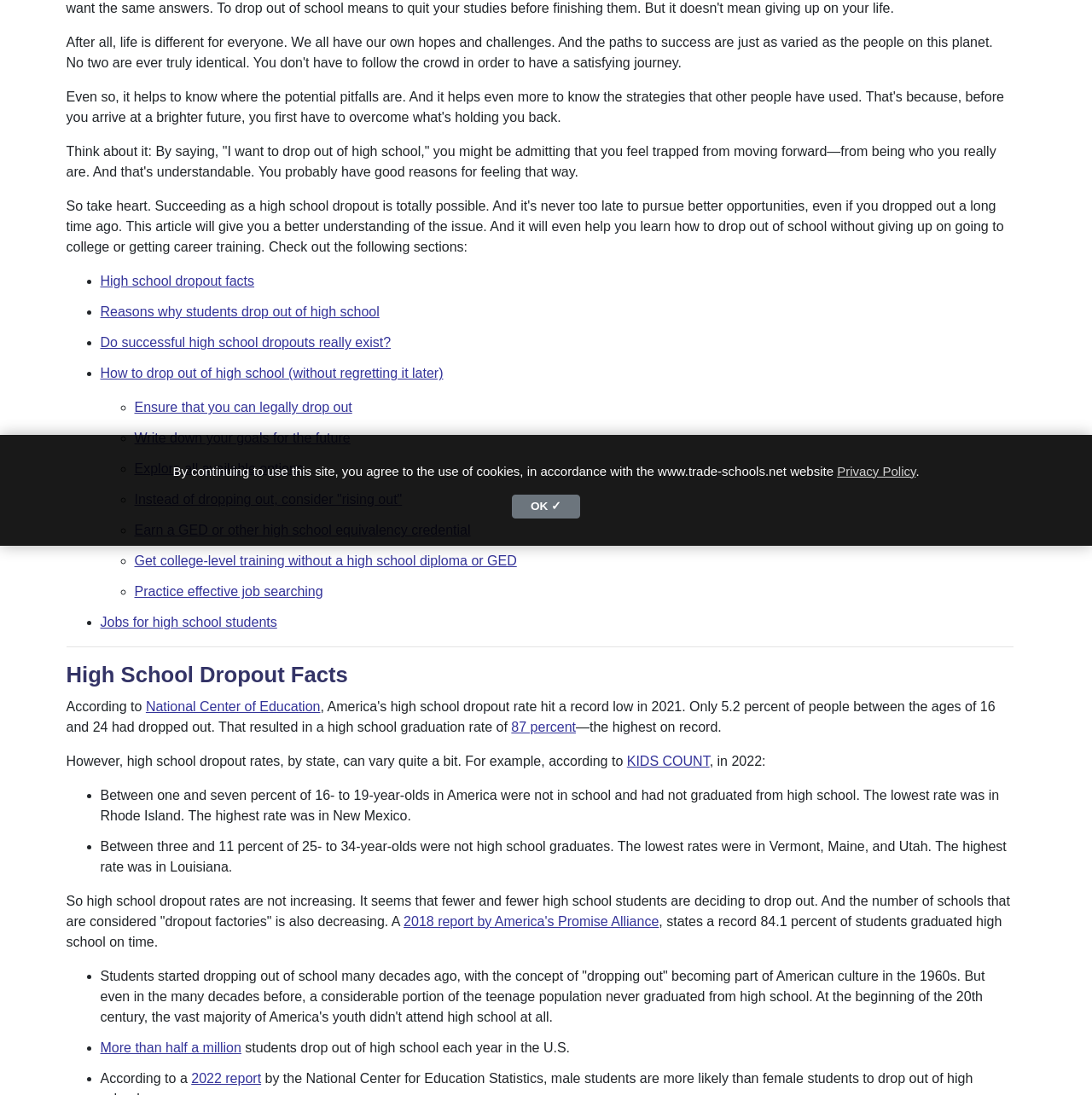Find the coordinates for the bounding box of the element with this description: "OK ✓".

[0.469, 0.451, 0.531, 0.474]